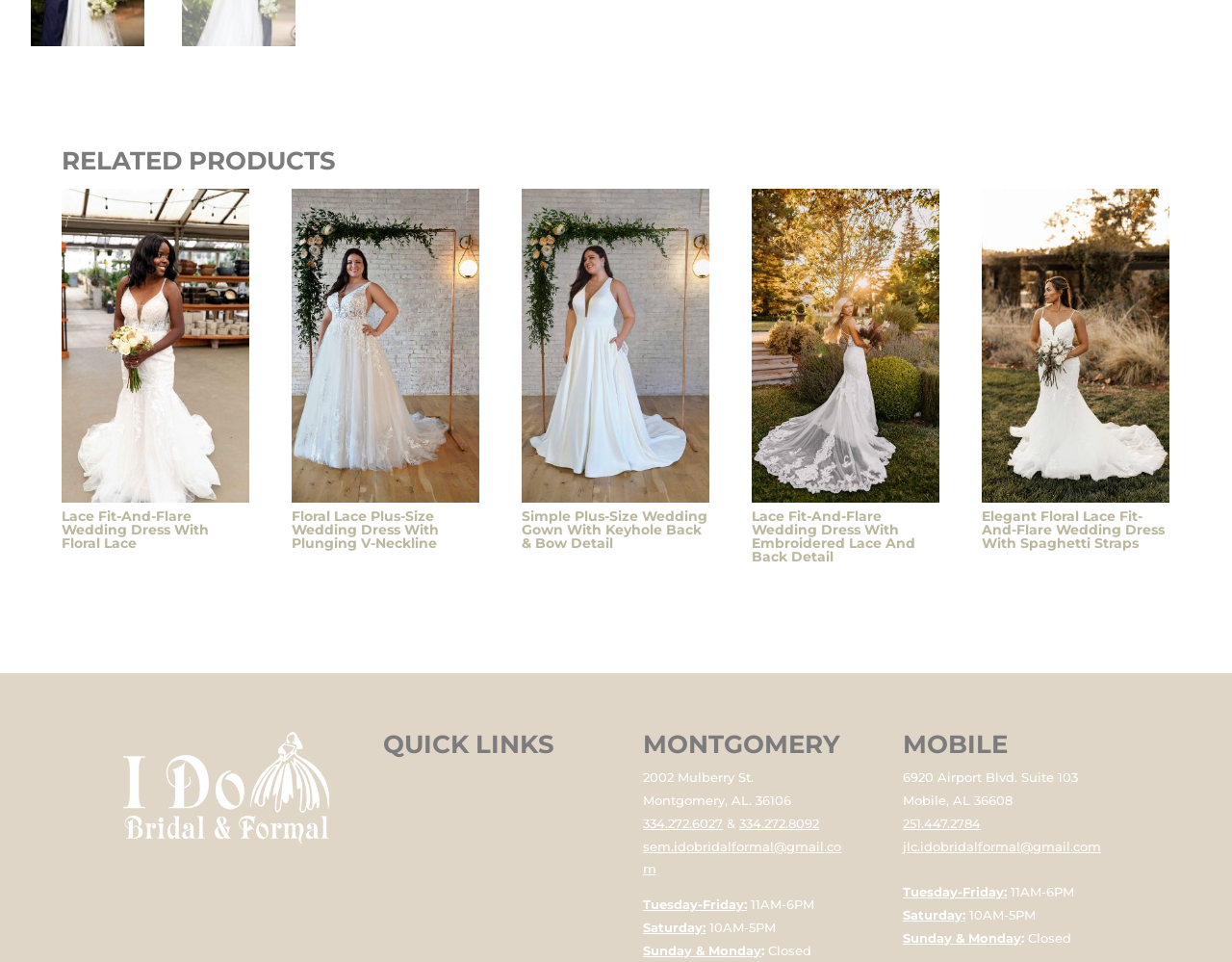Please identify the bounding box coordinates of the area that needs to be clicked to fulfill the following instruction: "Click on the 'NEXT Don’t Wait! Start Your Resolutions Early' link."

None